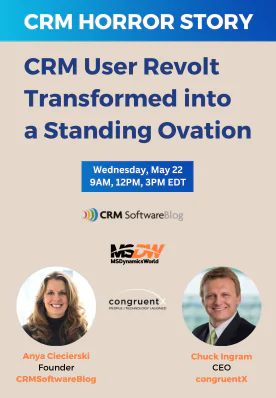Please respond to the question using a single word or phrase:
What are the session times for the event?

9 AM, 12 PM, and 3 PM EDT